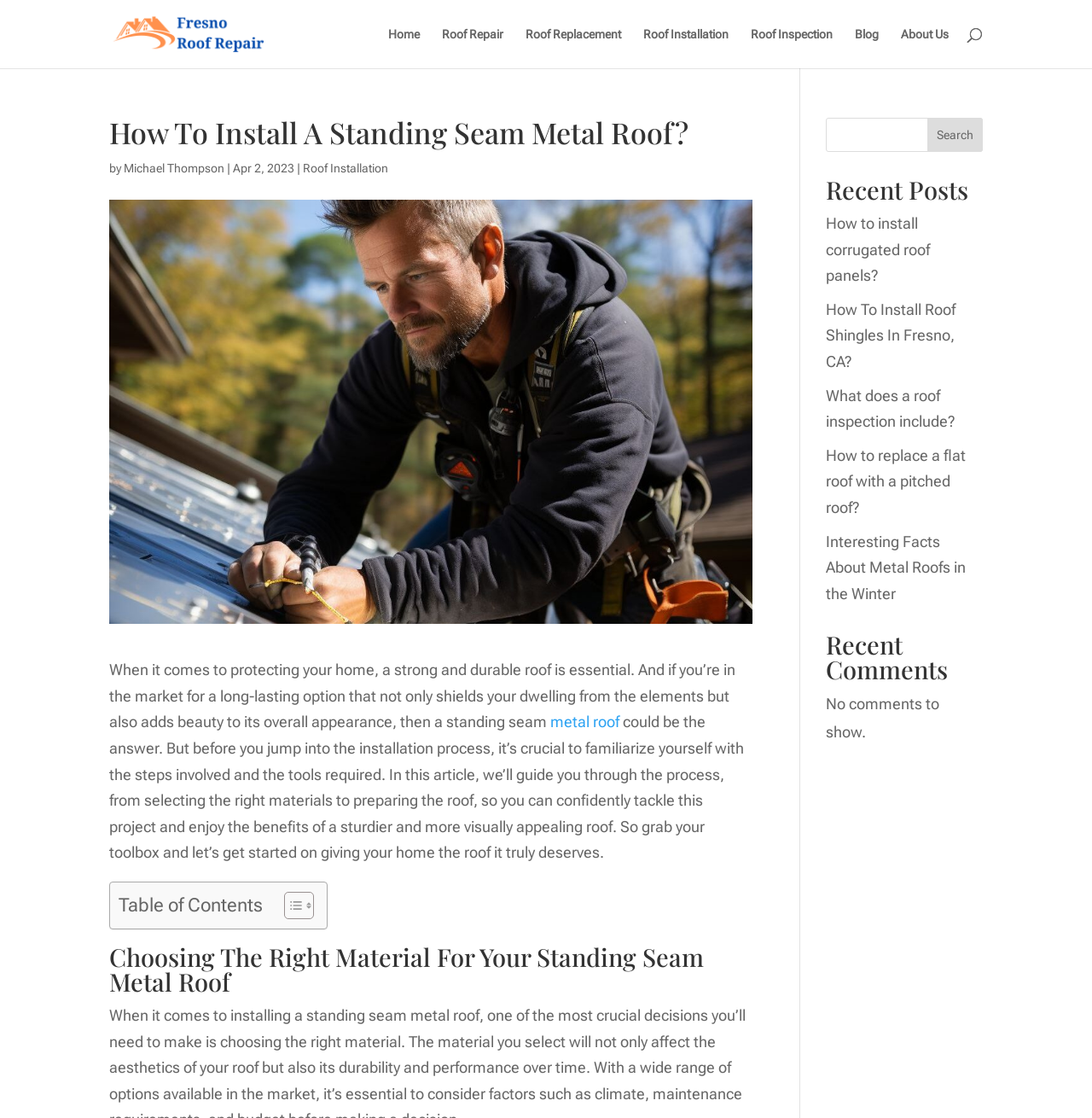Refer to the screenshot and give an in-depth answer to this question: What is the author of the current article?

The author of the current article can be found by looking at the text following the 'by' keyword, which is 'Michael Thompson'. This information is located below the main heading of the webpage.